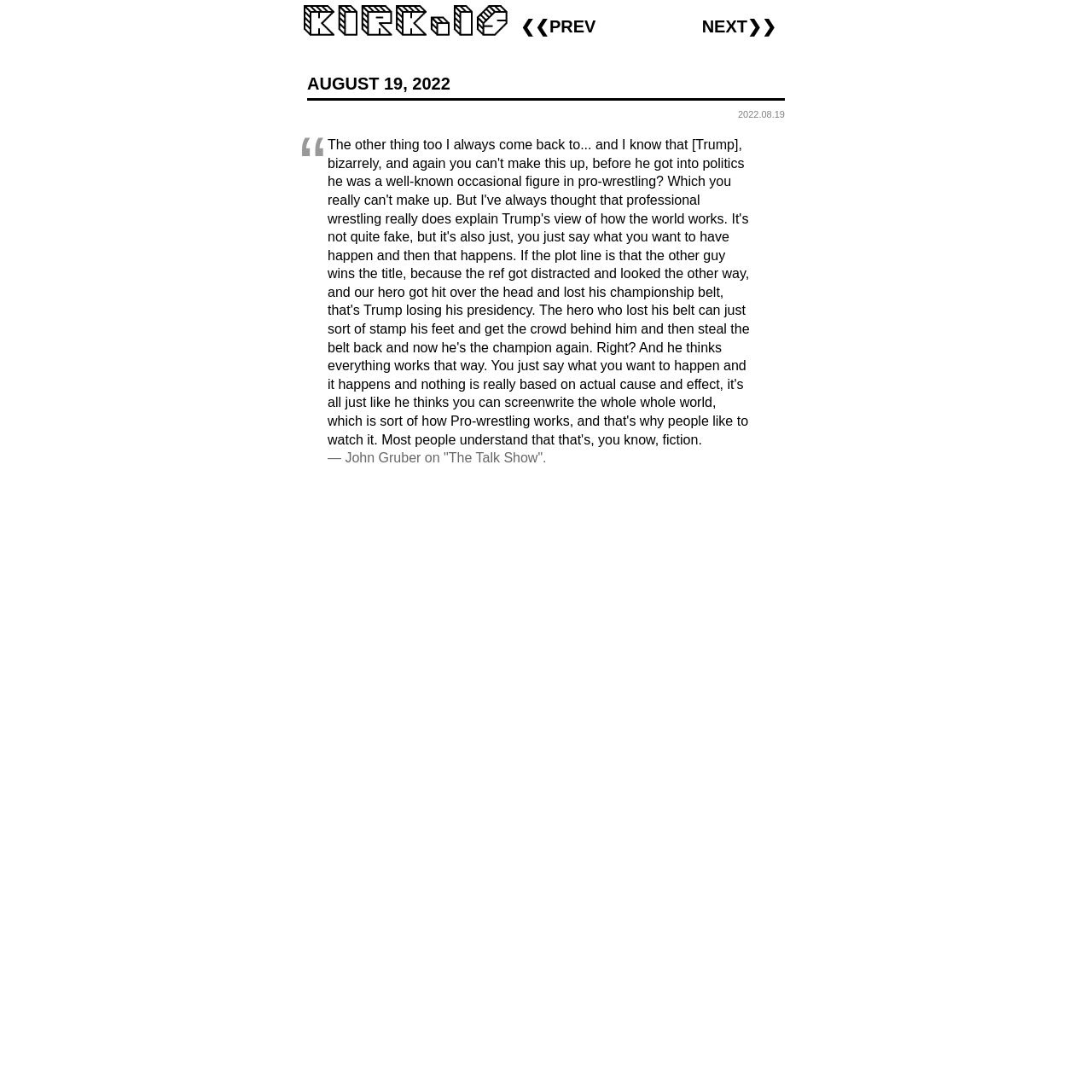Provide the bounding box coordinates of the HTML element described as: "lists of learning resources". The bounding box coordinates should be four float numbers between 0 and 1, i.e., [left, top, right, bottom].

None